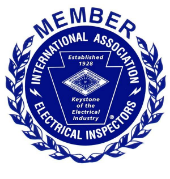Create a vivid and detailed description of the image.

The image displays a professional membership emblem for the International Association of Electrical Inspectors. The emblem features the words "MEMBER" prominently at the top, surrounded by a circular blue border adorned with a decorative wreath. Inside the circle, the name "INTERNATIONAL ASSOCIATION OF ELECTRICAL INSPECTORS" is presented in bold lettering, underscoring the prestigious association to which the member belongs. At the center, a diamond symbol signifies its importance, accompanied by the phrase "Keystone of the Electrical Industry," highlighting the organization's key role in promoting safety and standards within the electrical field. This emblem emphasizes the commitment and professionalism of its members in ensuring quality and compliance in electrical inspections.